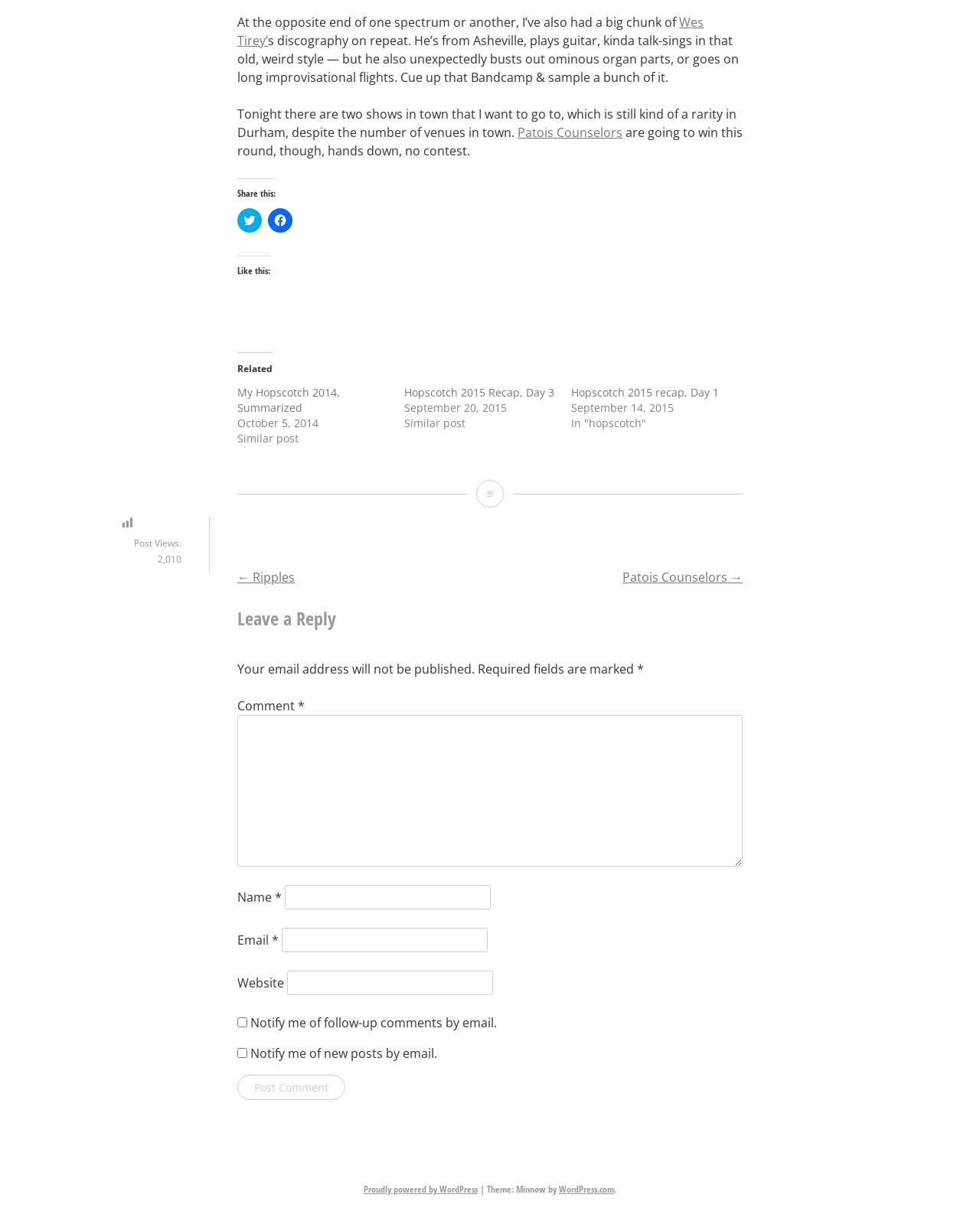Find the bounding box coordinates of the area to click in order to follow the instruction: "Click to share on Twitter".

[0.242, 0.17, 0.267, 0.19]